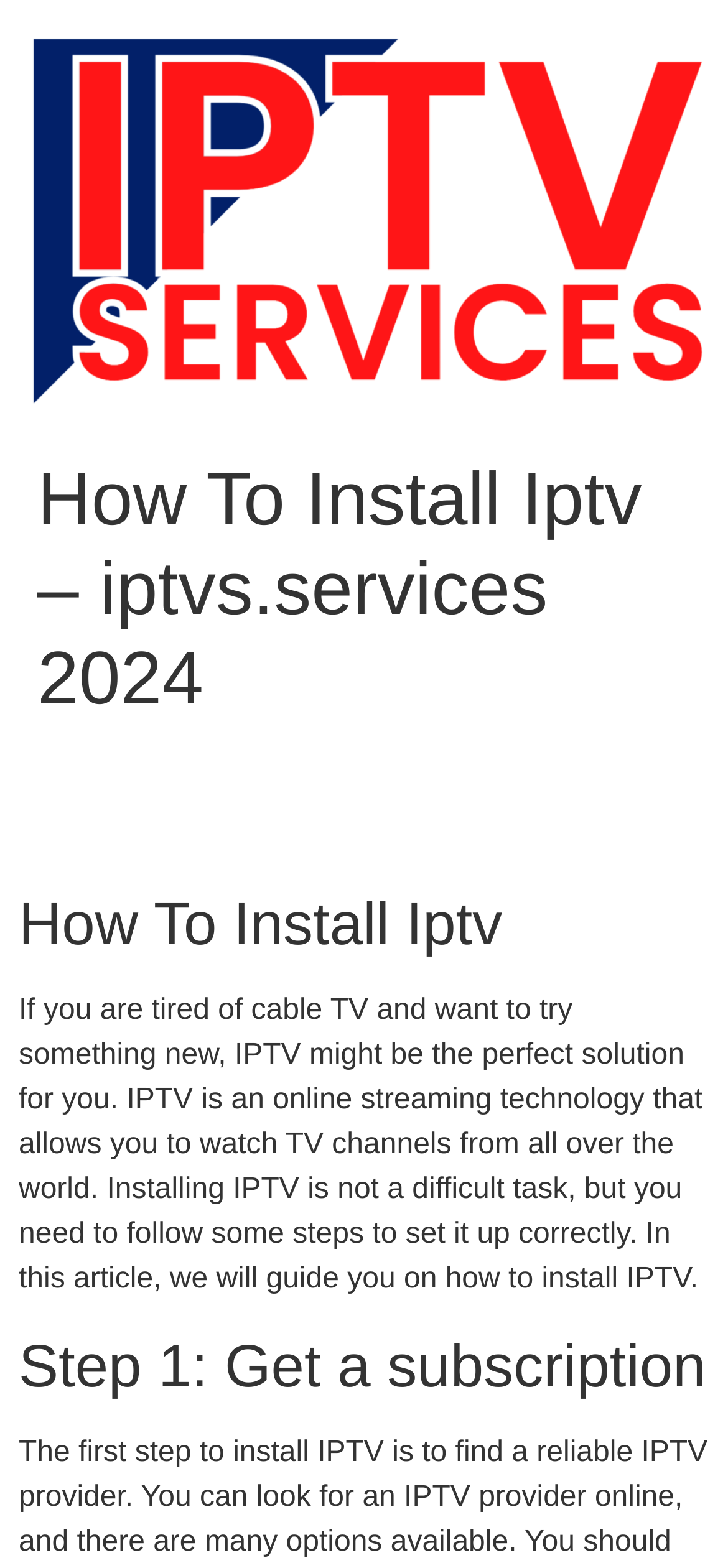What is the benefit of using IPTV?
Look at the screenshot and give a one-word or phrase answer.

Watch TV channels from all over the world